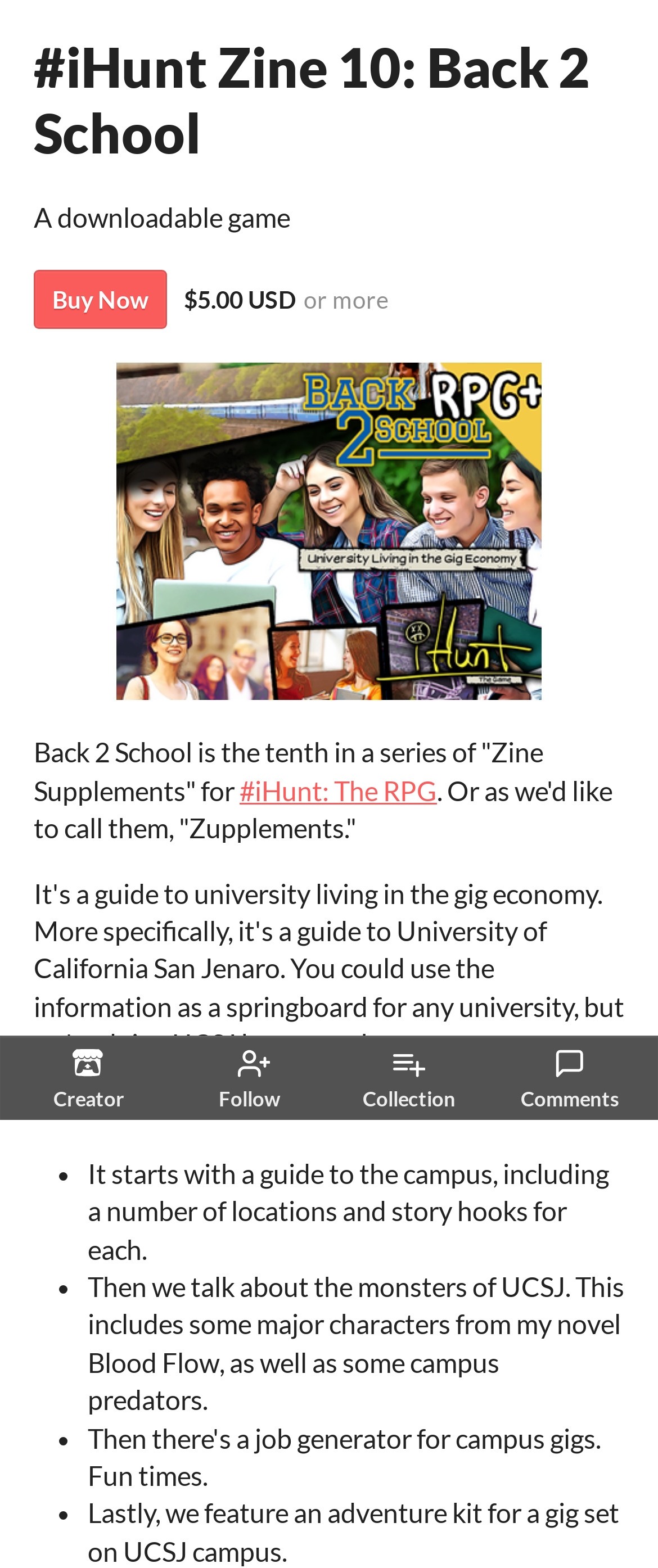Give a detailed account of the webpage, highlighting key information.

The webpage is about a downloadable game called "#iHunt Zine 10: Back 2 School" by Machine Age Productions. At the top, there are four links: "Creator", "Follow", "Collection", and "Comments", each accompanied by an image. These links are positioned horizontally, with "Creator" on the left and "Comments" on the right.

Below these links, there is a heading with the title "#iHunt Zine 10: Back 2 School". Underneath the heading, there is a brief description of the game, stating that it is a downloadable game. A "Buy Now" link is positioned to the right of this description, with the price "$5.00 USD or more" displayed below.

The main content of the webpage is divided into sections. The first section describes the game as the tenth in a series of "Zine Supplements" for "#iHunt: The RPG". The second section lists the contents of the book, including a guide to the campus, monsters of UCSJ, and an adventure kit for a gig set on UCSJ campus. Each item in the list is preceded by a bullet point.

There is an image positioned to the right of the list, which appears to be a screenshot or illustration from the game. Additionally, there is a link to "Related" content at the bottom of the page, accompanied by an image.

Overall, the webpage provides an overview of the game "#iHunt Zine 10: Back 2 School", including its description, price, and contents.